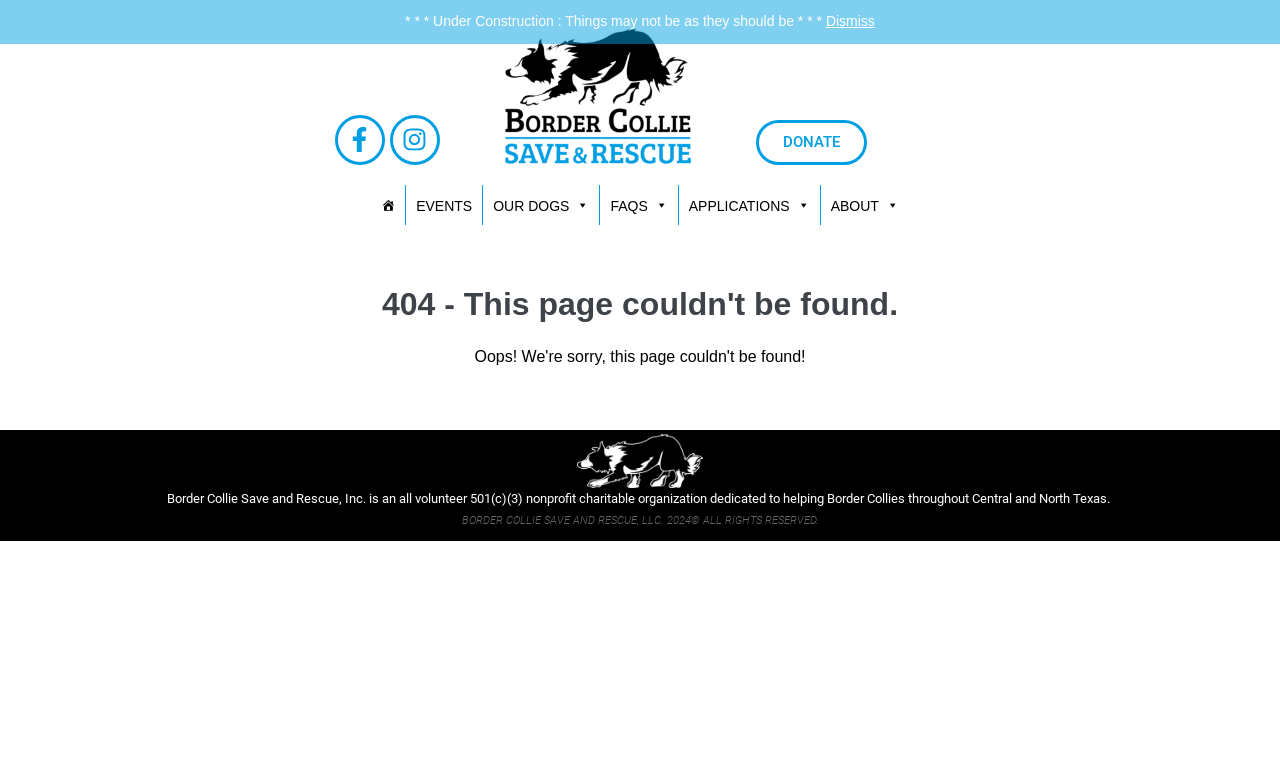Determine the webpage's heading and output its text content.

404 - This page couldn't be found.